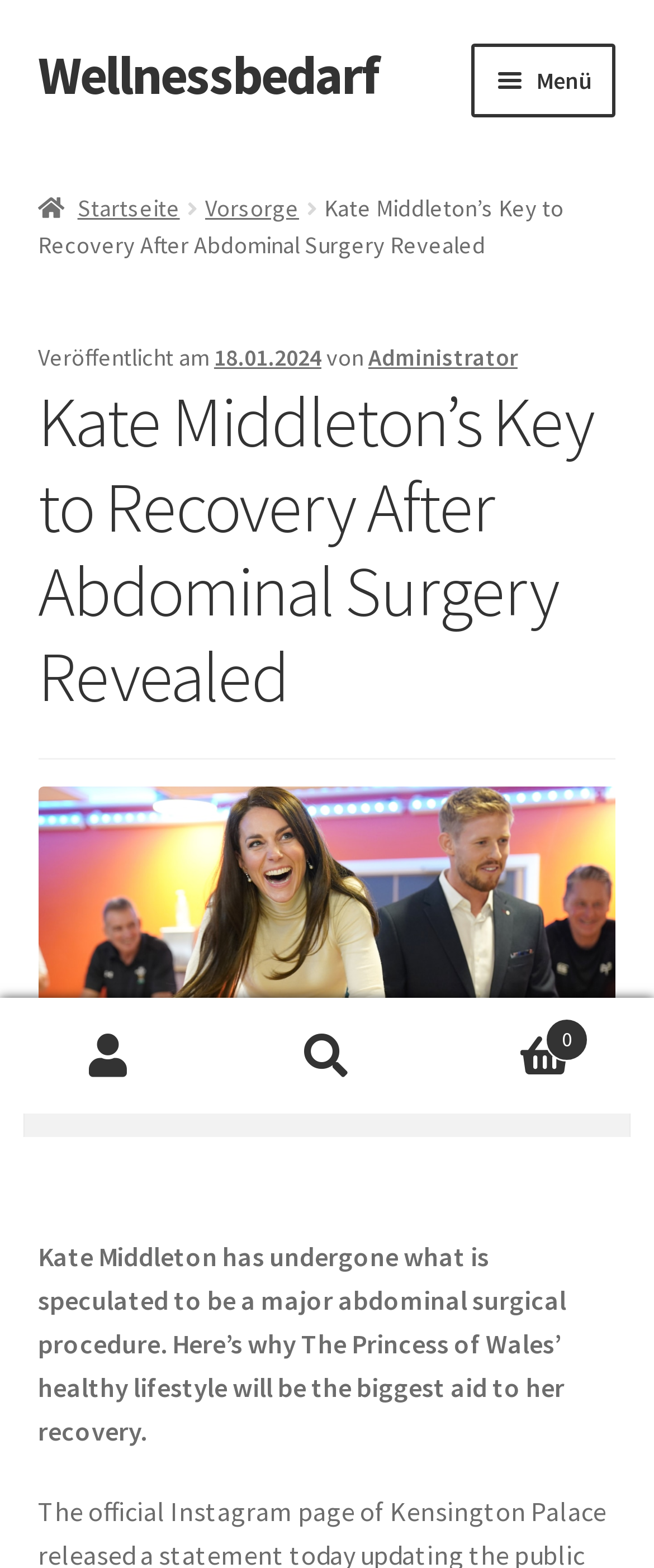Please determine the bounding box coordinates for the UI element described as: "Mein Konto".

[0.0, 0.638, 0.333, 0.71]